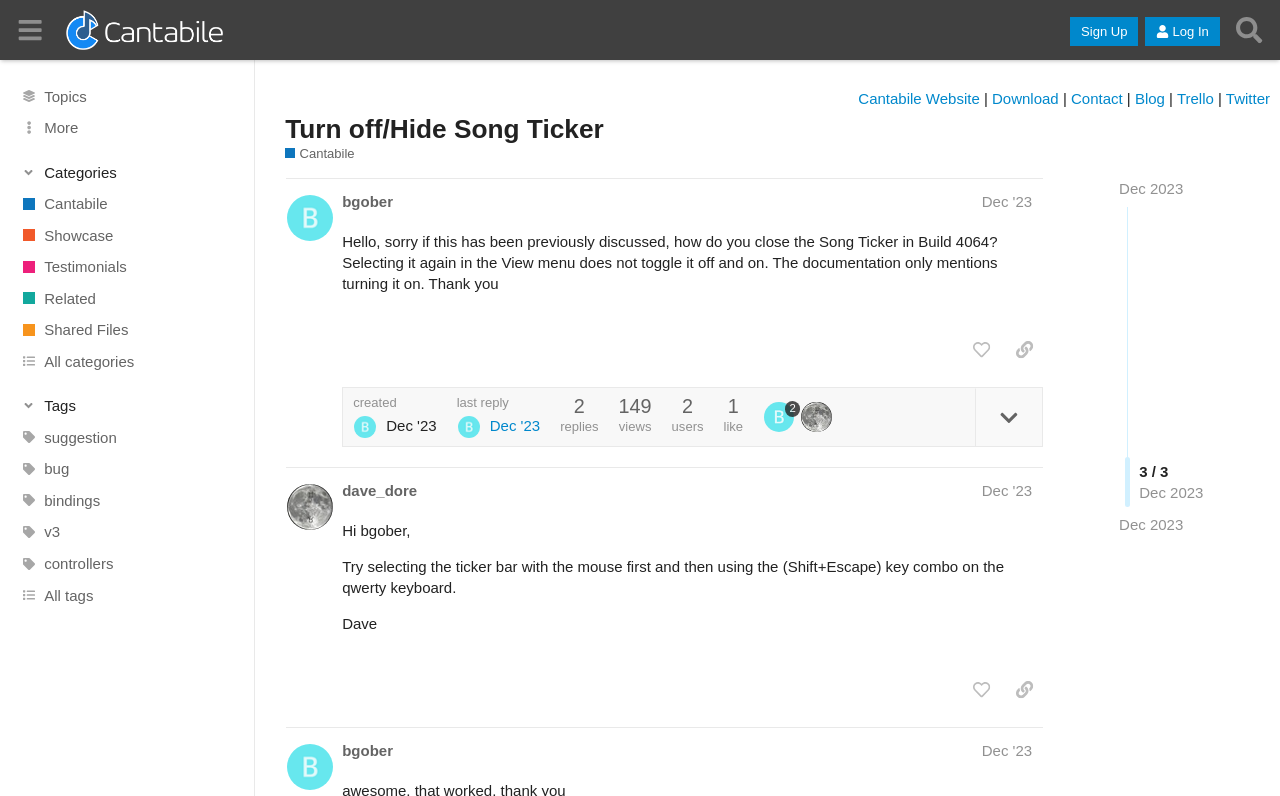Locate the bounding box of the UI element defined by this description: "title="like this post"". The coordinates should be given as four float numbers between 0 and 1, formatted as [left, top, right, bottom].

[0.752, 0.845, 0.781, 0.889]